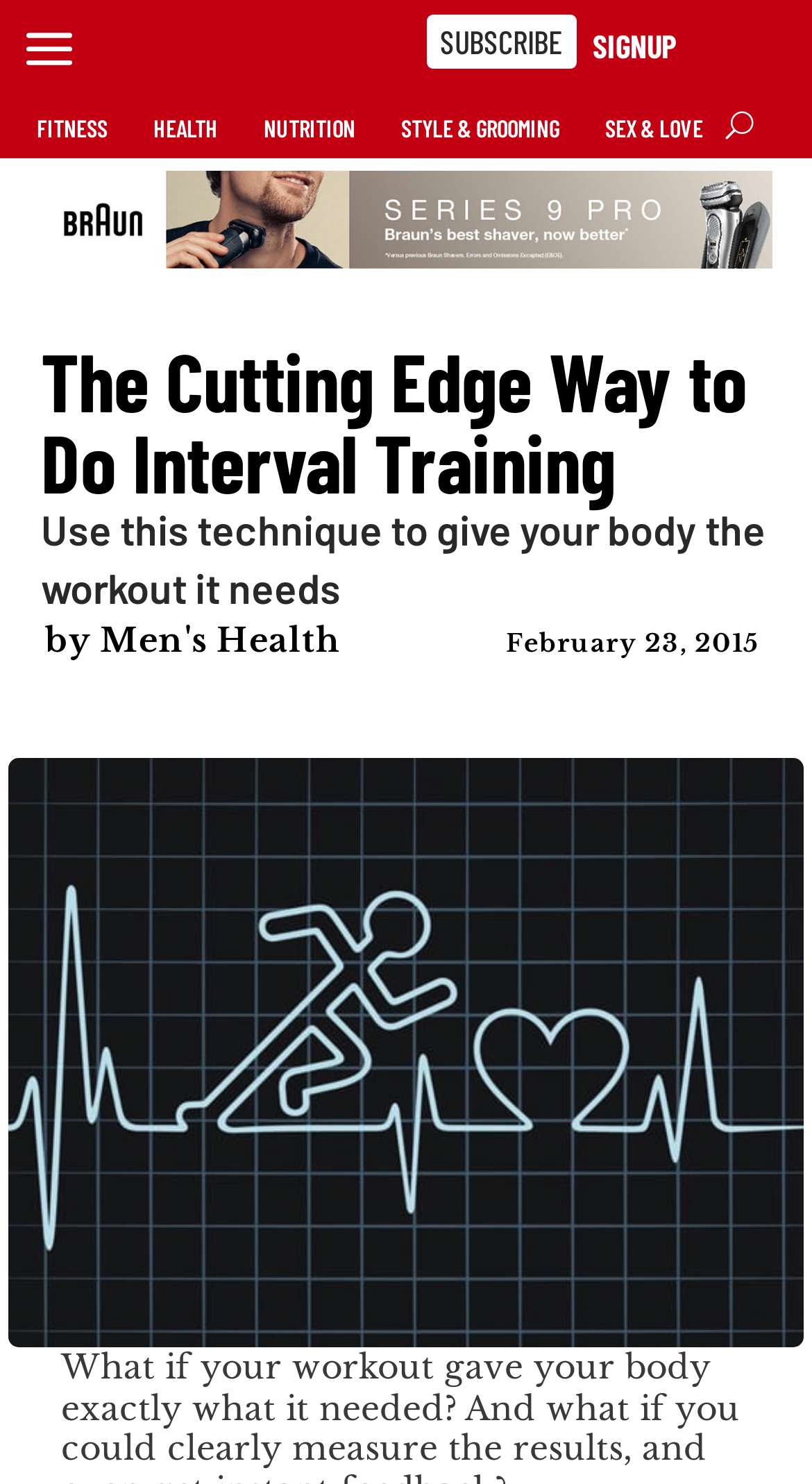Elaborate on the webpage's design and content in a detailed caption.

The webpage appears to be an article from Men's Health, with the title "The Cutting Edge Way to Do Interval Training" prominently displayed at the top. Below the title, there is a subtitle that reads "Use this technique to give your body the workout it needs". 

At the very top of the page, there are several links to different sections of the website, including "FITNESS", "HEALTH", "NUTRITION", "STYLE & GROOMING", and "SEX & LOVE", arranged horizontally across the page. To the right of these links, there is a "SUBSCRIBE" link and a "SIGNUP" button. 

On the top-right corner, there is a button with the letter "U" on it. Below the title and subtitle, there is a large image that spans almost the entire width of the page. 

The article's author and publication date are displayed in a table below the image, with the author's name, "Men's Health", linked to their profile. The publication date, "February 23, 2015", is displayed next to the author's name. 

Another large image takes up most of the remaining space on the page, starting from the middle and extending to the bottom.